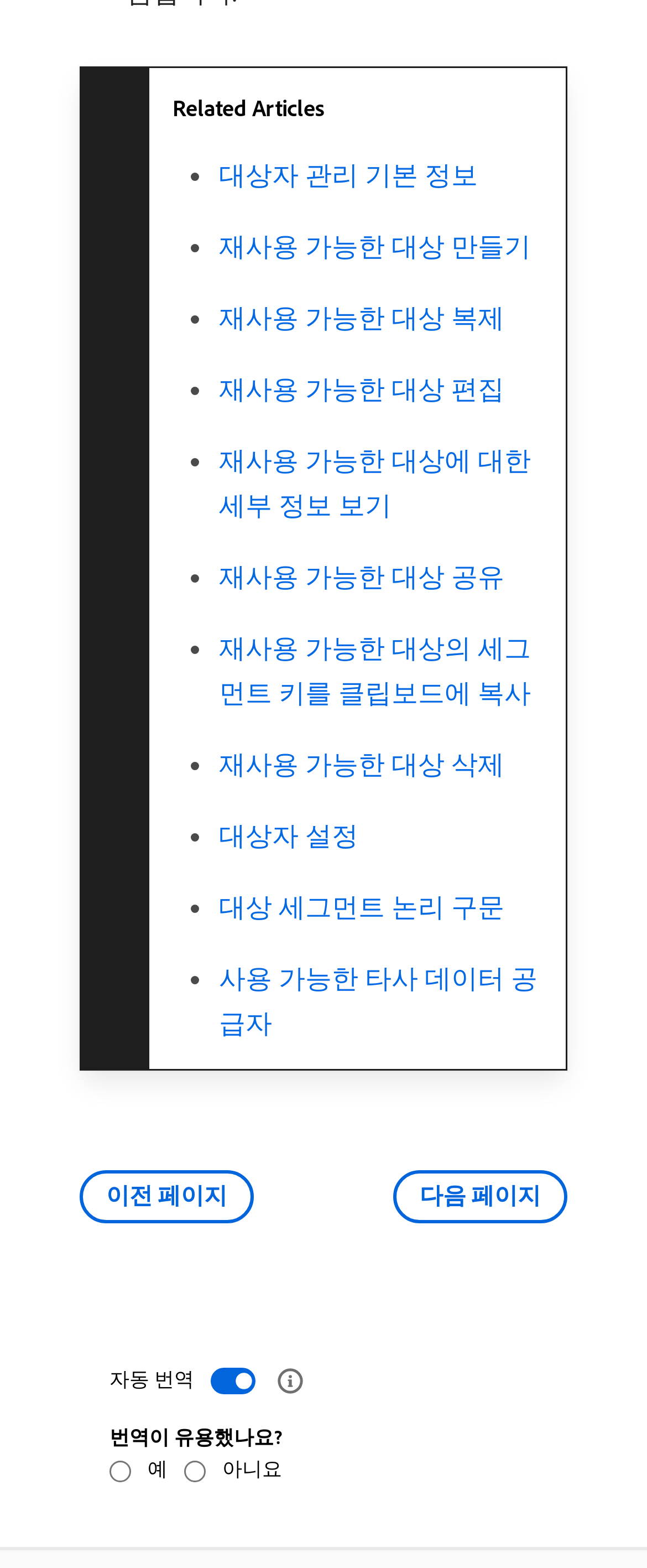Reply to the question below using a single word or brief phrase:
Is the checkbox checked?

No